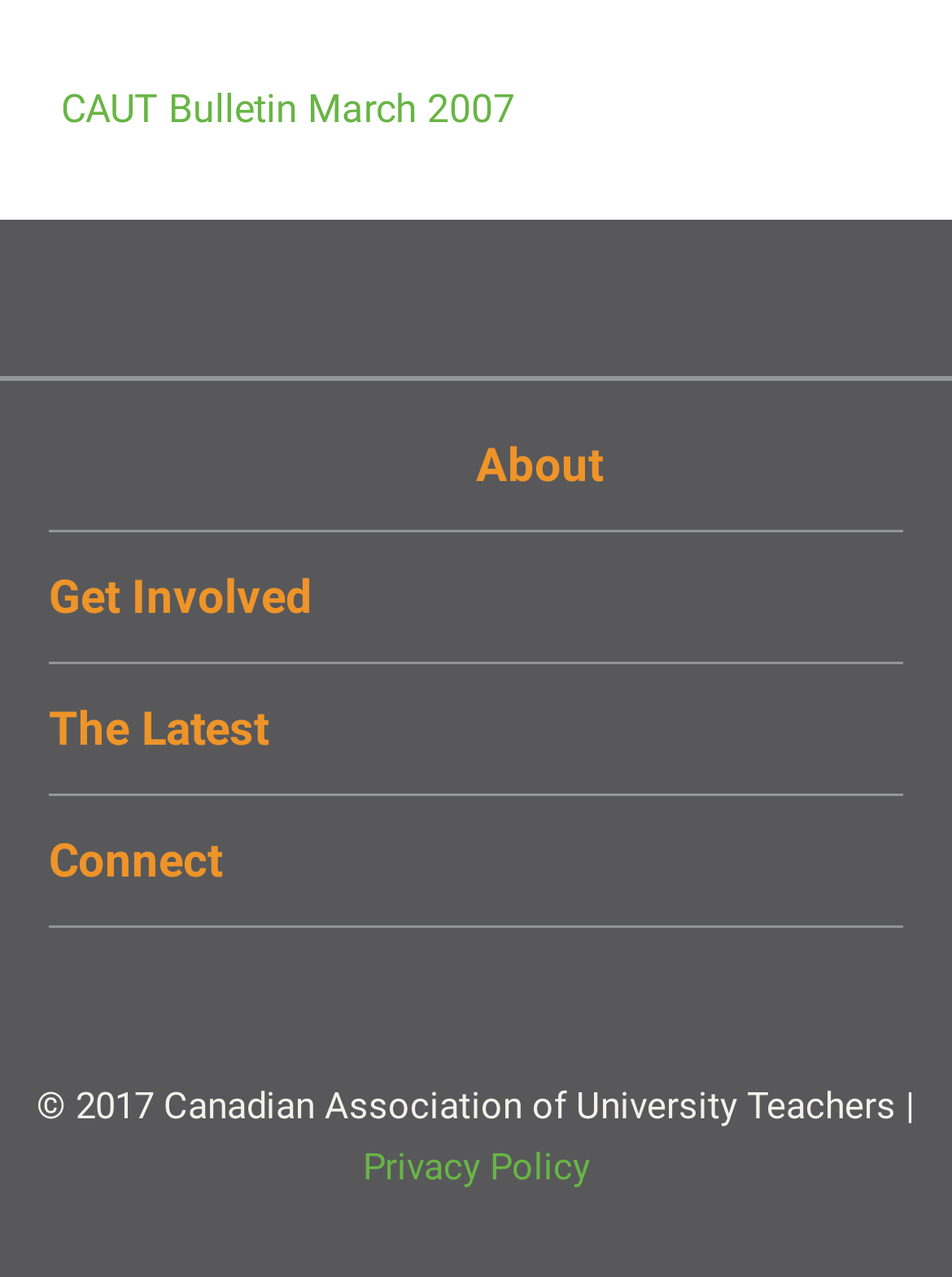What social media platforms are available on the webpage?
Using the visual information from the image, give a one-word or short-phrase answer.

Facebook, Twitter, LinkedIn, RSS